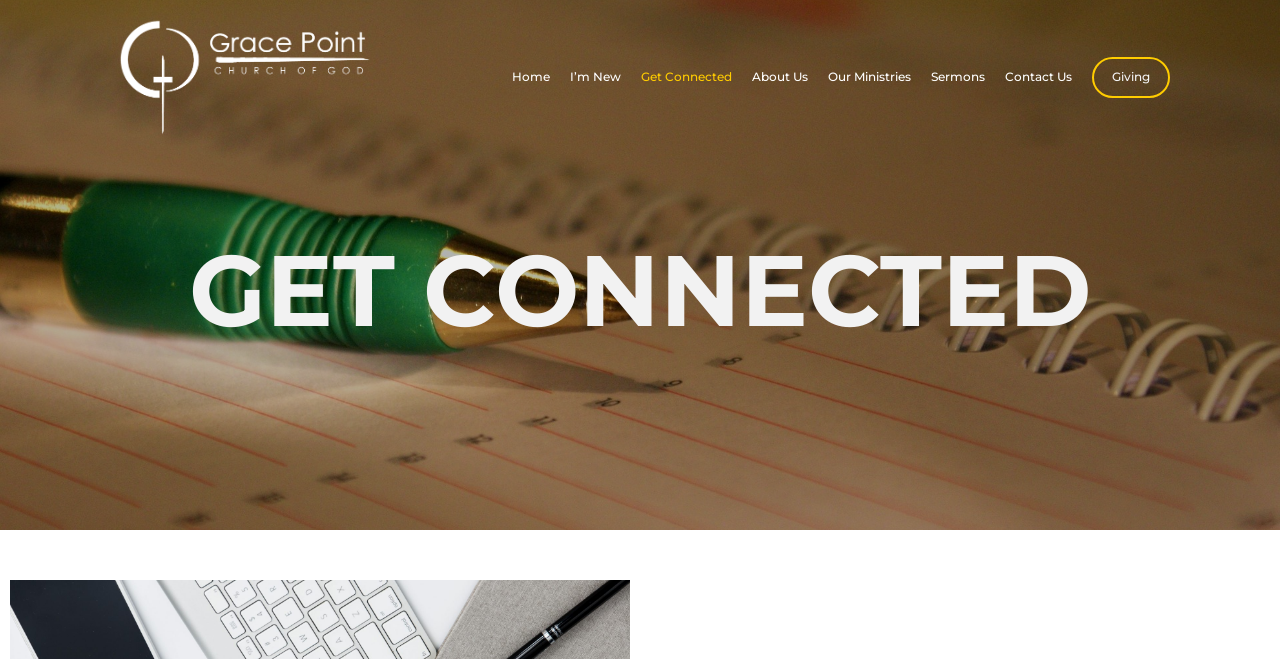Please identify the bounding box coordinates of the element's region that I should click in order to complete the following instruction: "go to home page". The bounding box coordinates consist of four float numbers between 0 and 1, i.e., [left, top, right, bottom].

[0.086, 0.015, 0.32, 0.22]